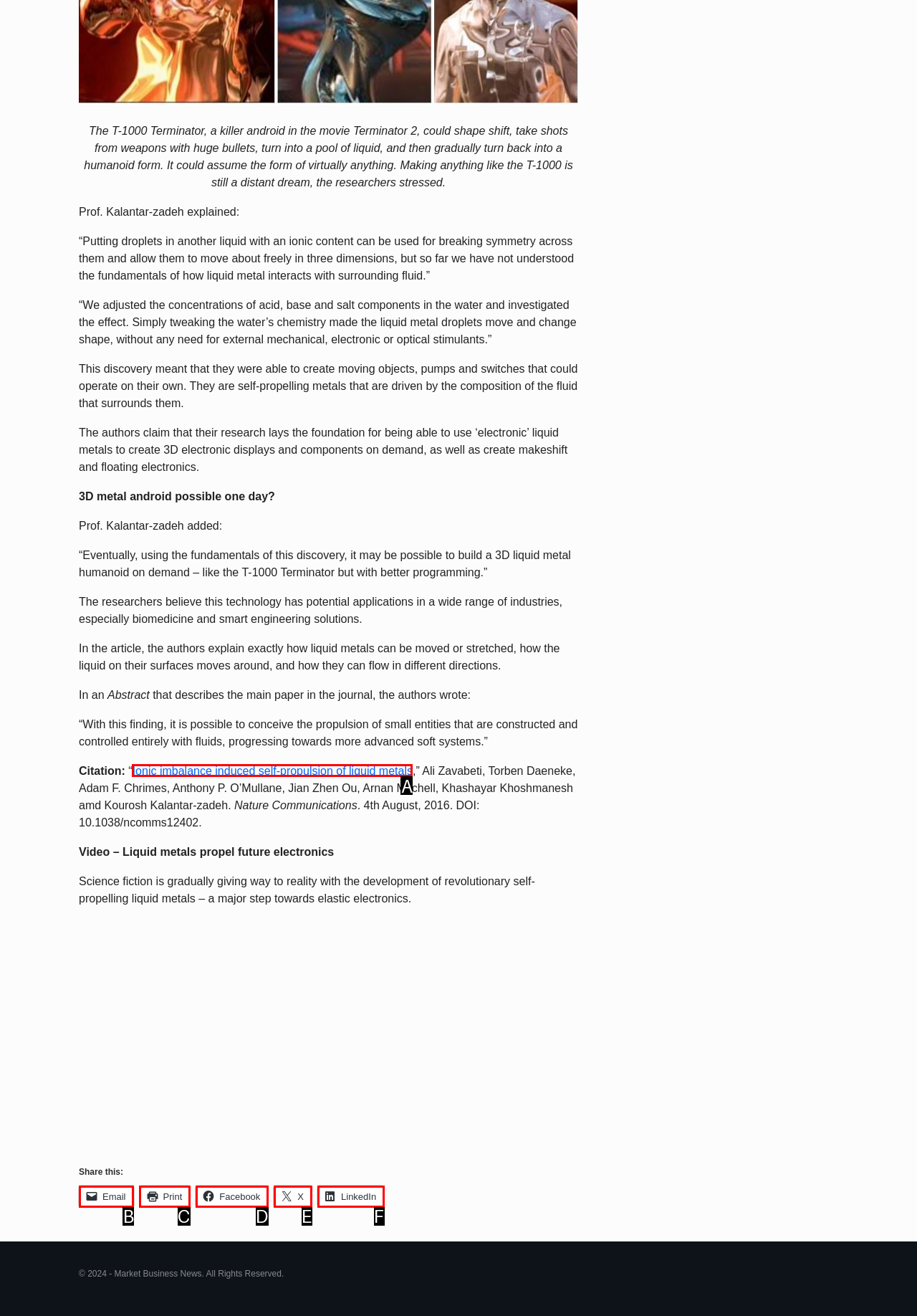Given the description: Replacing Your web casino, pick the option that matches best and answer with the corresponding letter directly.

None